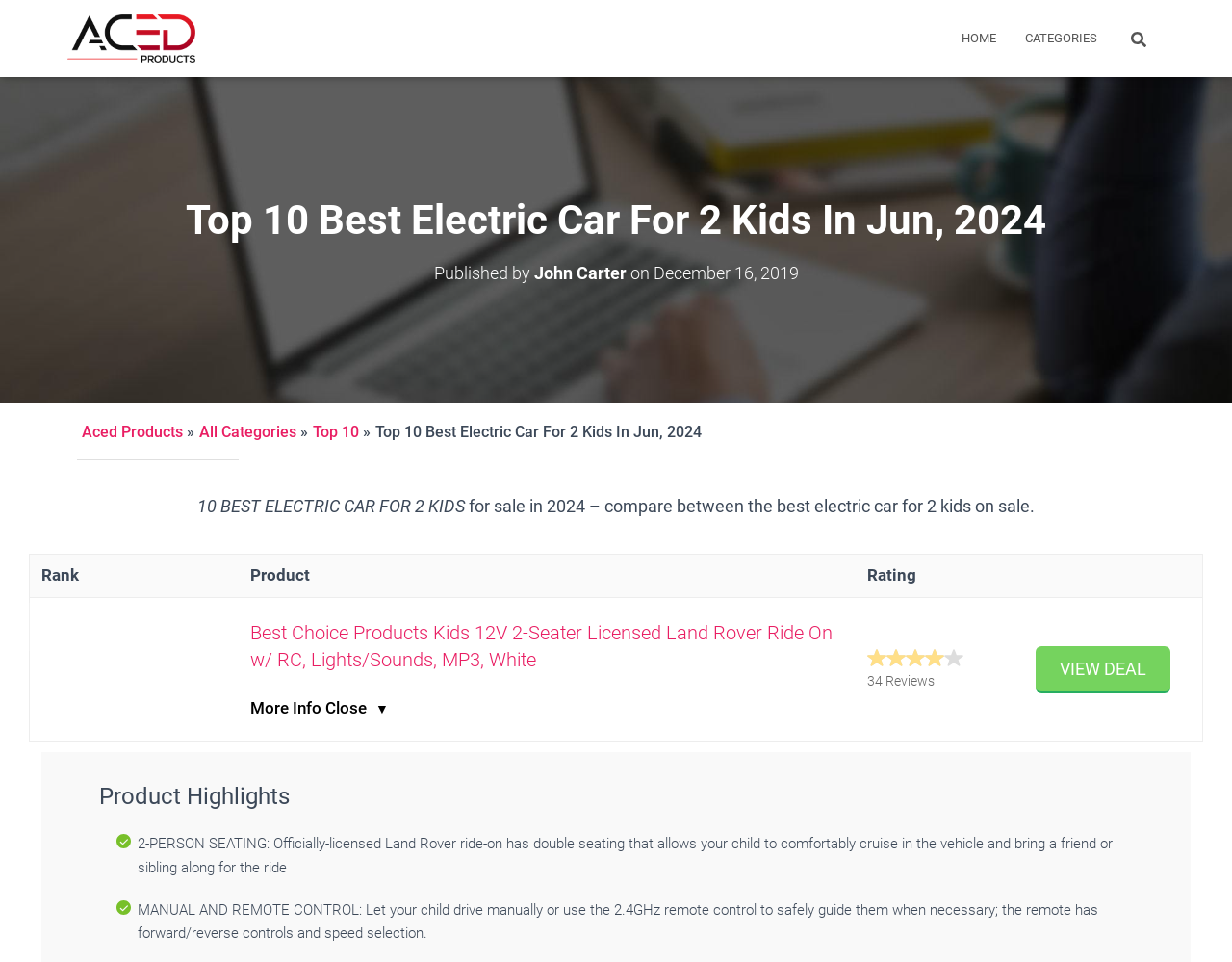Identify the title of the webpage and provide its text content.

Top 10 Best Electric Car For 2 Kids In Jun, 2024